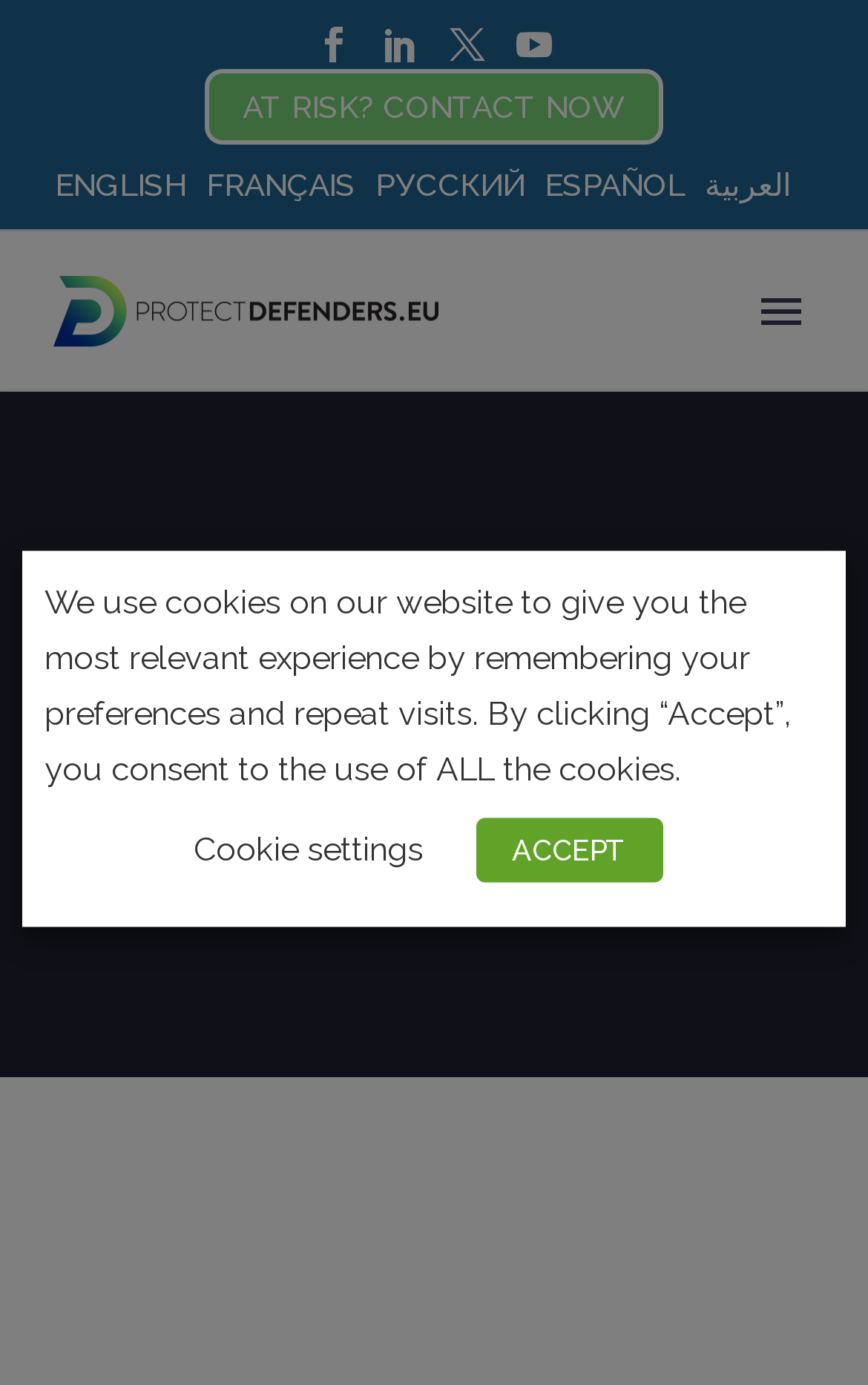Extract the main headline from the webpage and generate its text.

RSF publishes report on media freedom under attack in Cambodia